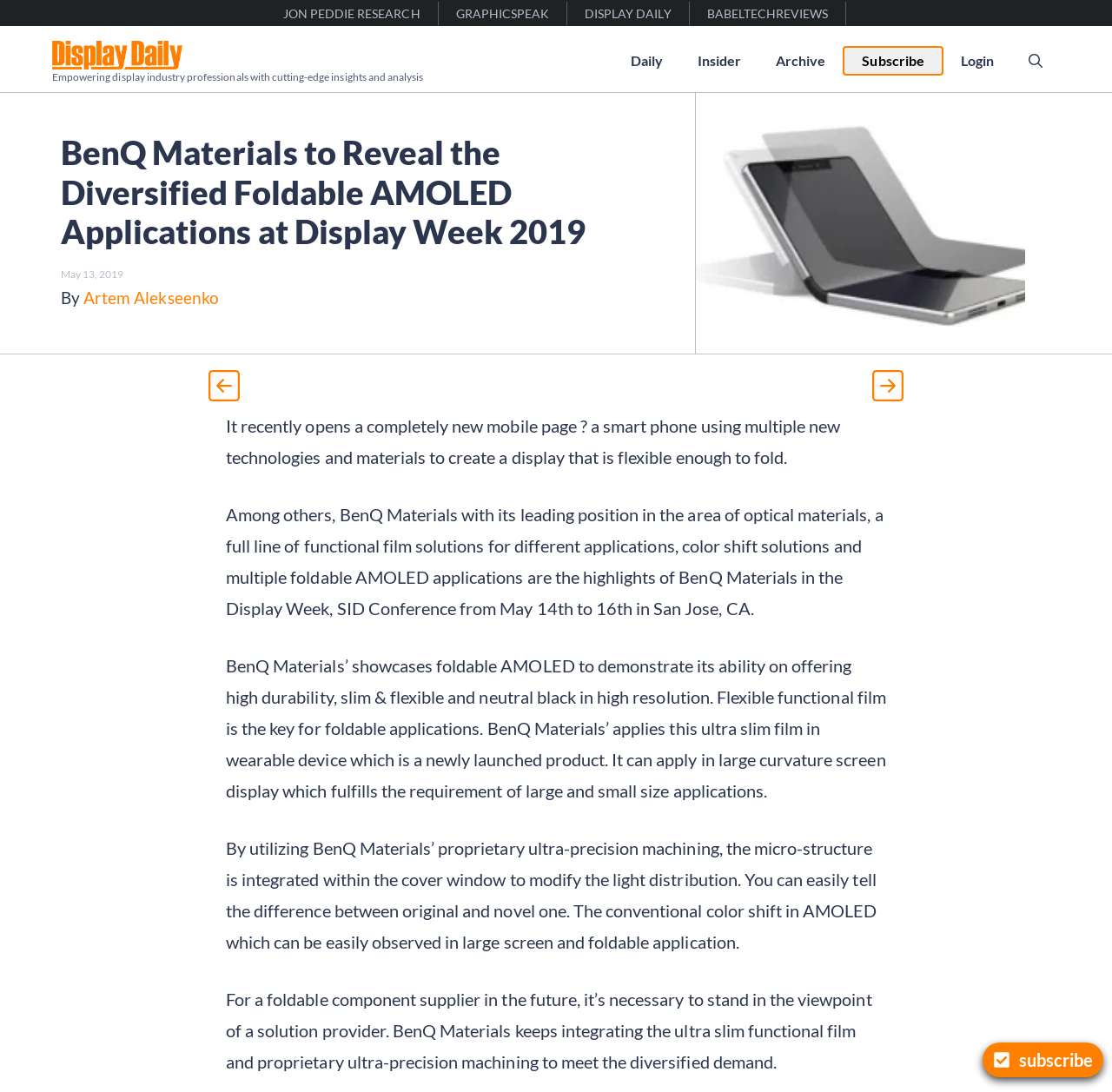Respond to the question with just a single word or phrase: 
How many navigation links are there?

6